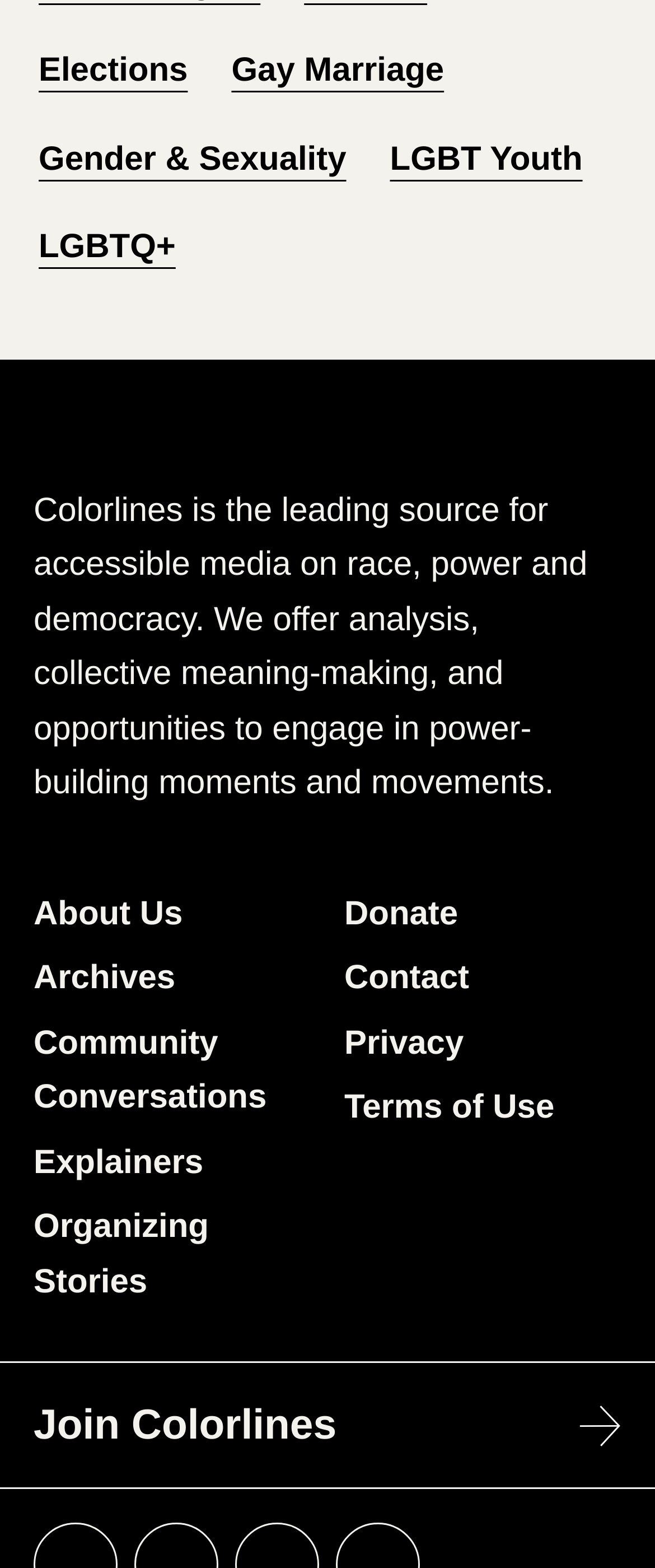Refer to the image and provide an in-depth answer to the question:
What type of content does the website offer?

The website offers various types of content, including analysis, collective meaning-making, and opportunities to engage in power-building moments and movements, as stated in the StaticText element. Additionally, the links to 'Explainers', 'Organizing Stories', and 'Community Conversations' suggest that the website provides in-depth analysis and stories on various topics.